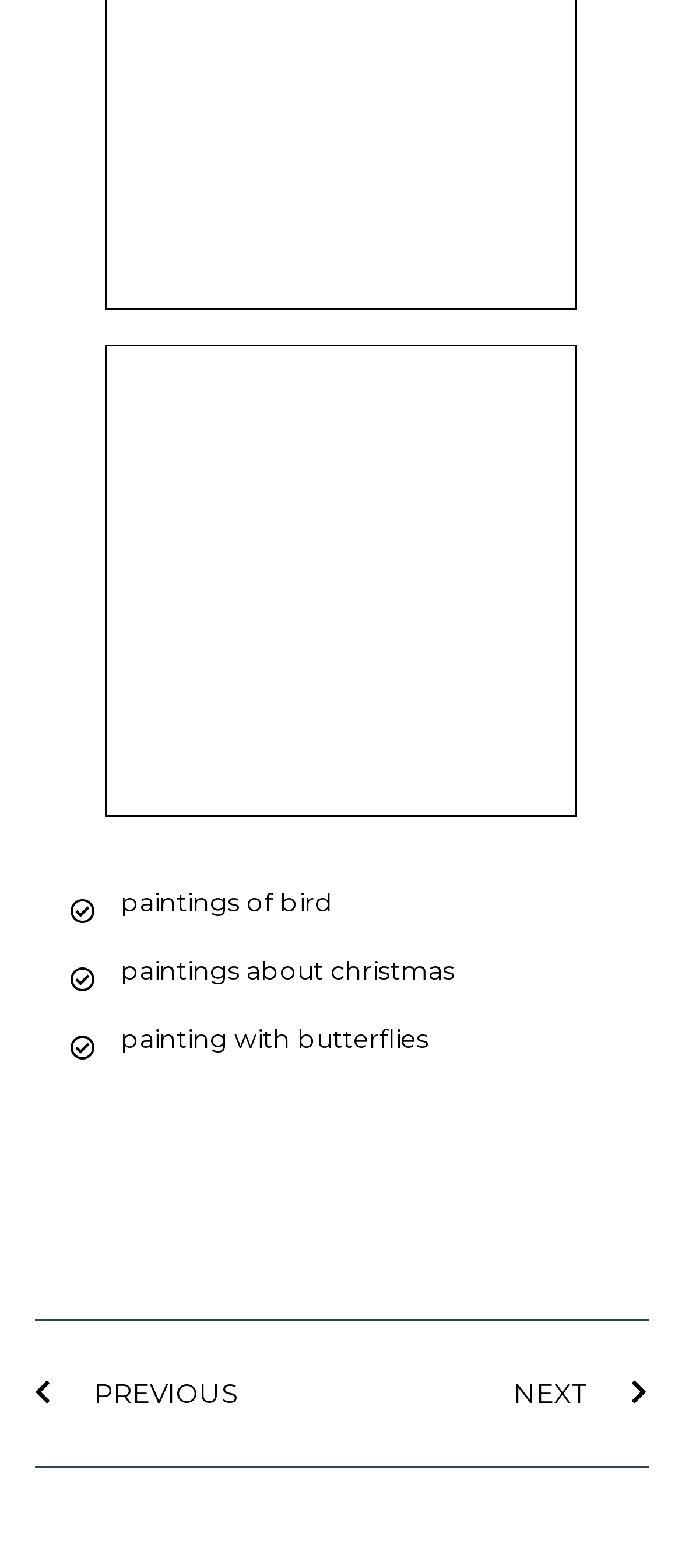What is the theme of the first painting link?
Please provide a detailed and thorough answer to the question.

The first painting link is 'paintings of bird', which suggests that the theme of the first painting link is related to birds.